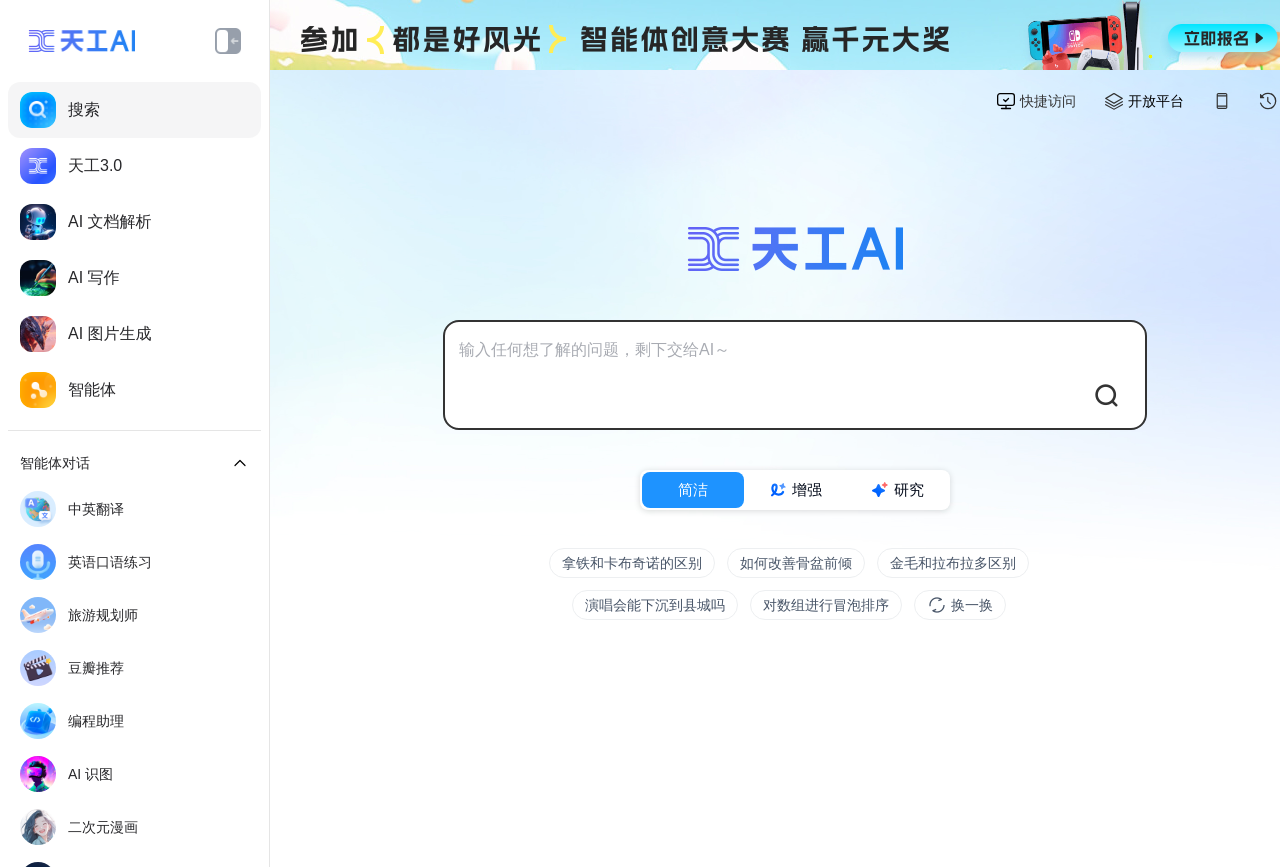What are the three modes of the AI assistant?
From the image, respond with a single word or phrase.

简洁, 增强, 研究